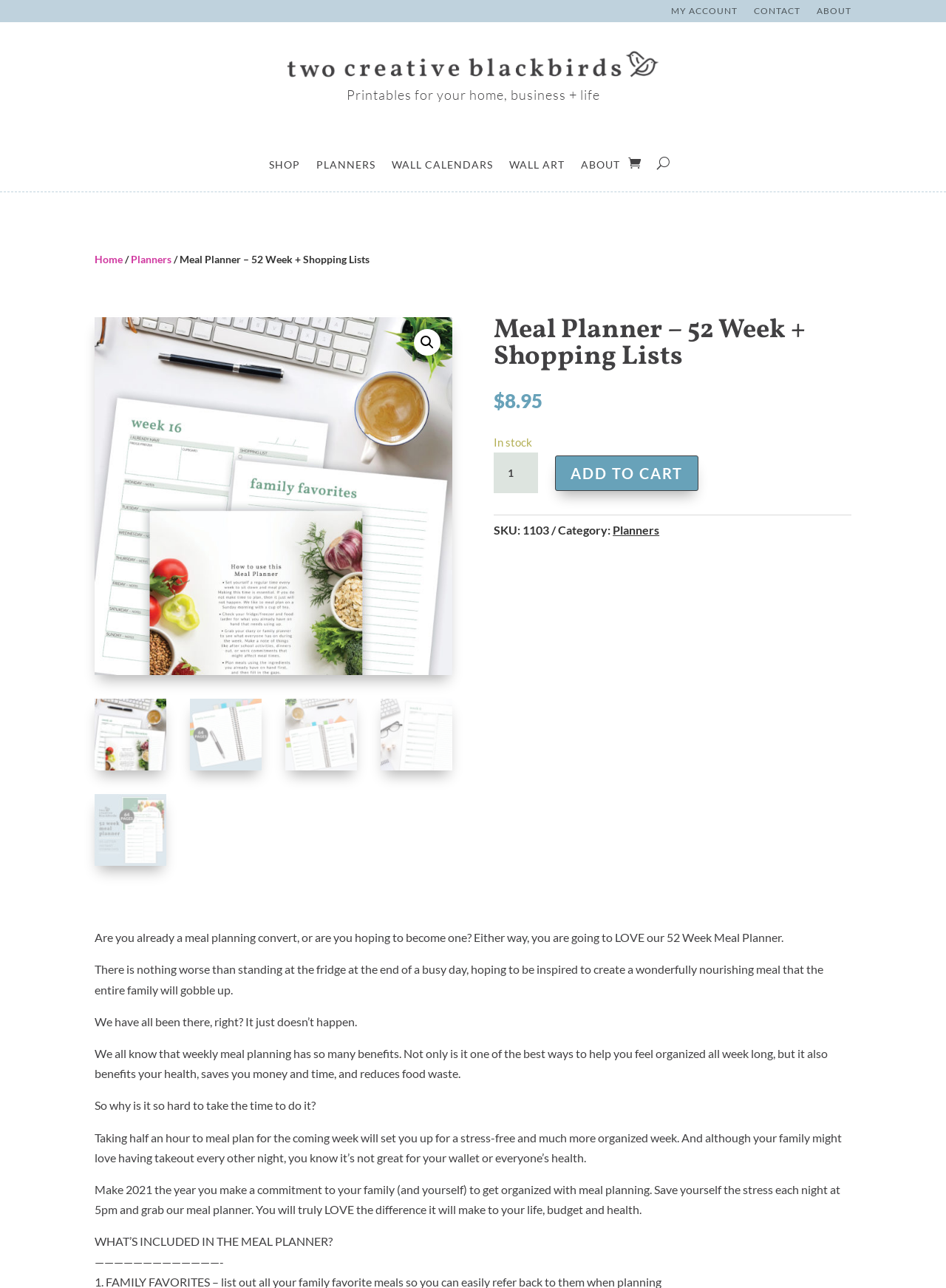Find the bounding box coordinates of the element you need to click on to perform this action: 'Click on MY ACCOUNT'. The coordinates should be represented by four float values between 0 and 1, in the format [left, top, right, bottom].

[0.709, 0.005, 0.78, 0.017]